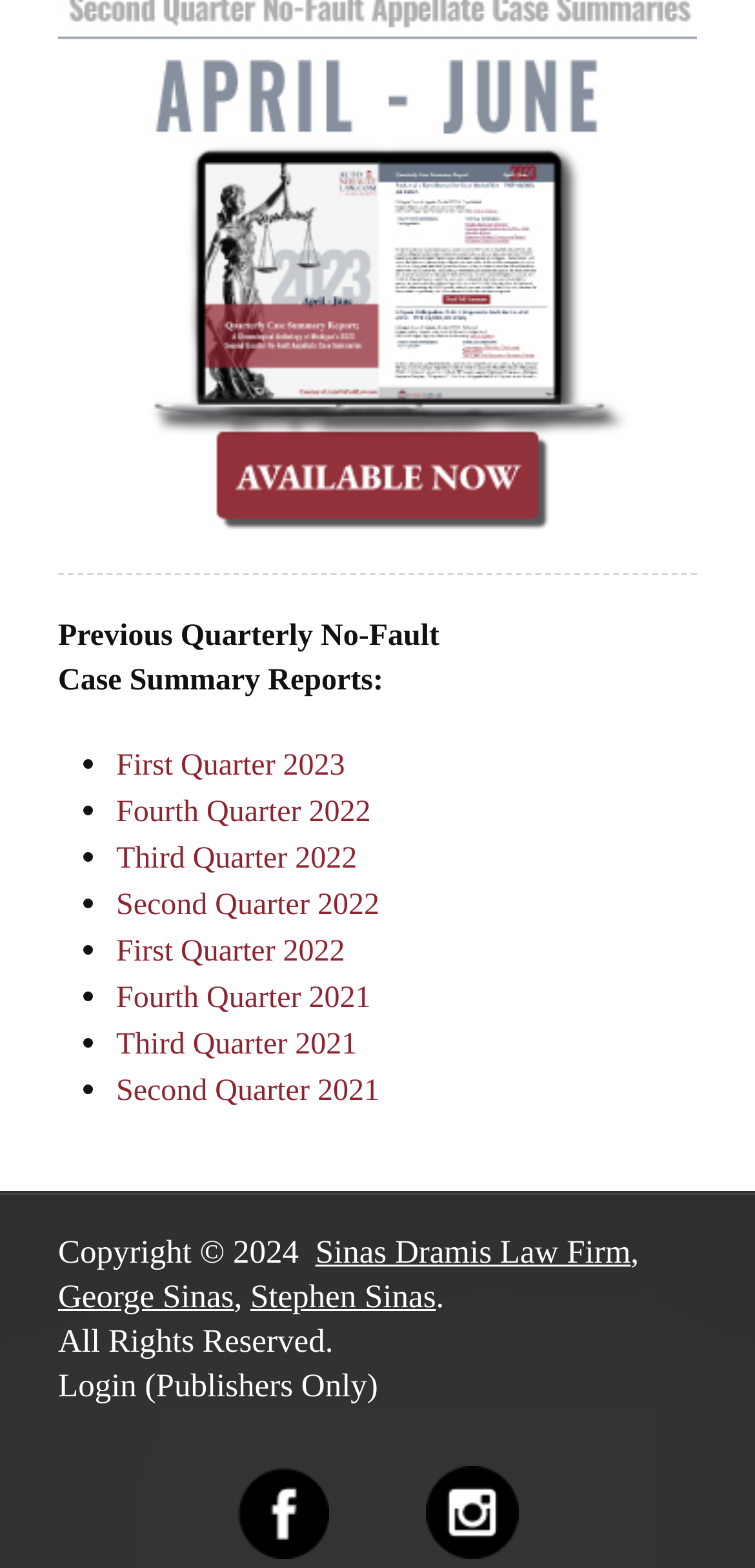Who are the copyright holders?
Could you please answer the question thoroughly and with as much detail as possible?

The copyright information is located at the bottom of the webpage. It states 'Copyright © 2024 Sinas Dramis Law Firm, George Sinas, Stephen Sinas. All Rights Reserved.' Therefore, the copyright holders are Sinas Dramis Law Firm, George Sinas, and Stephen Sinas.